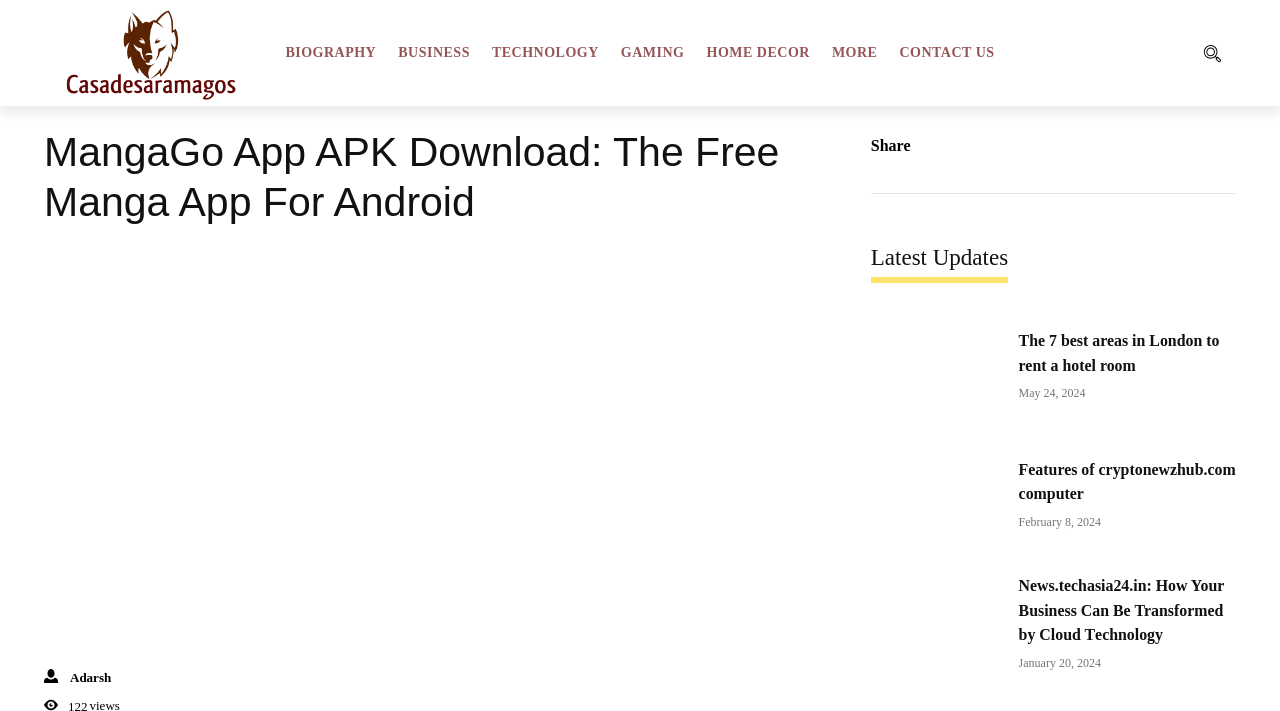Using the image as a reference, answer the following question in as much detail as possible:
What is the logo of the website?

The logo of the website is MangaGo, which can be found at the top left corner of the webpage, with a bounding box coordinate of [0.034, 0.0, 0.199, 0.15]. It is an image element with the text 'Logo'.